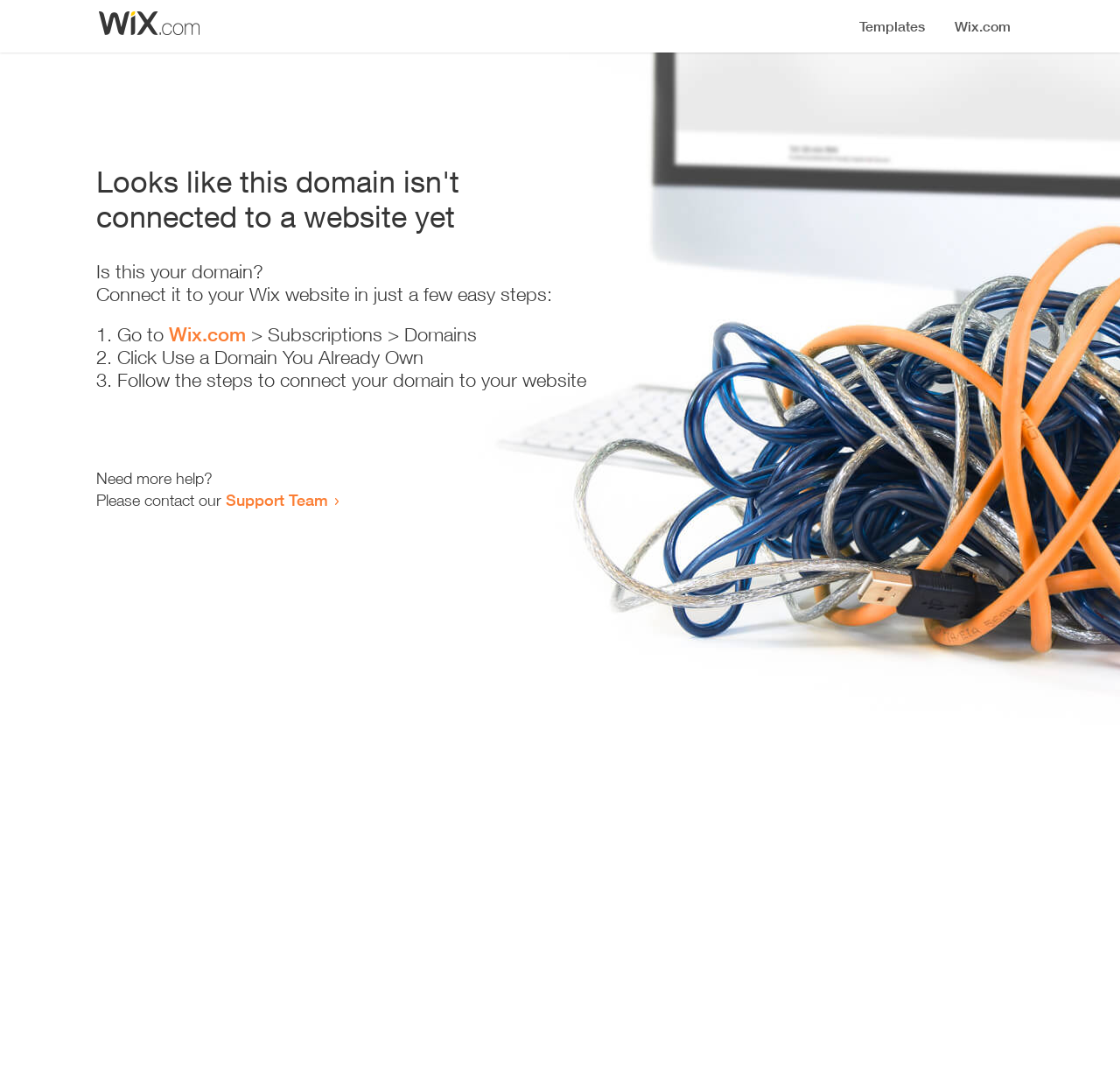Determine the bounding box of the UI element mentioned here: "Wix.com". The coordinates must be in the format [left, top, right, bottom] with values ranging from 0 to 1.

[0.151, 0.299, 0.22, 0.32]